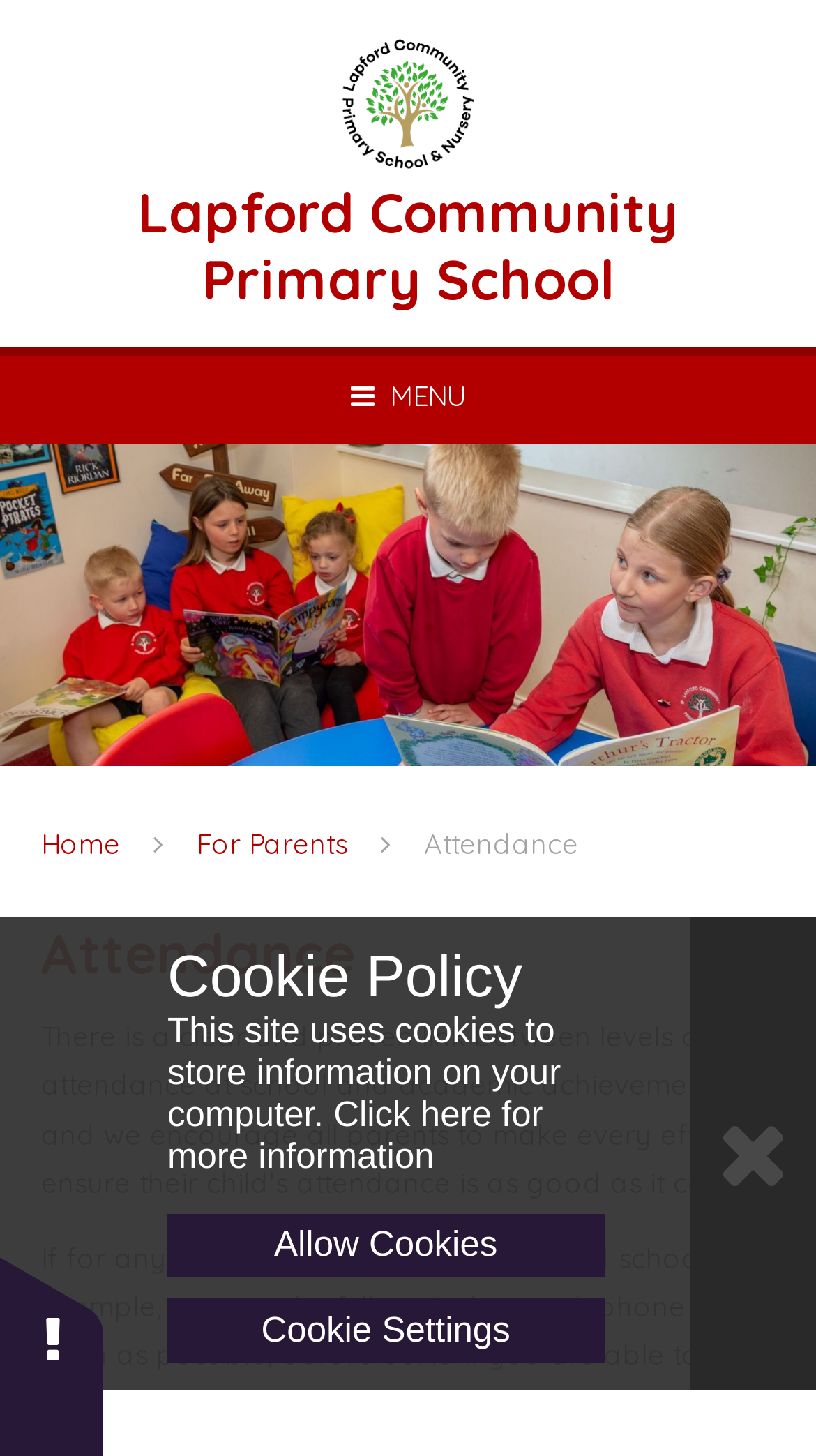Identify the bounding box coordinates for the element that needs to be clicked to fulfill this instruction: "Click the Attendance link". Provide the coordinates in the format of four float numbers between 0 and 1: [left, top, right, bottom].

[0.52, 0.568, 0.71, 0.591]